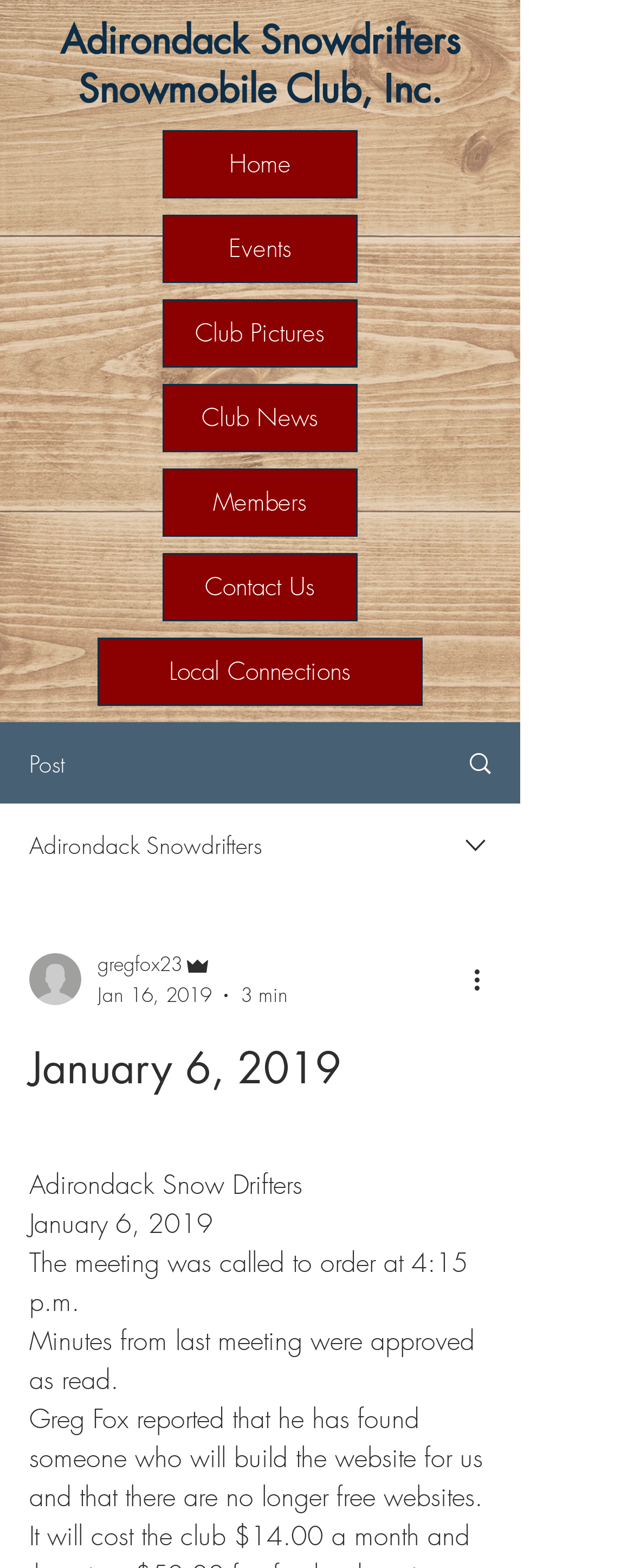Locate the bounding box coordinates of the clickable area to execute the instruction: "View Club Pictures". Provide the coordinates as four float numbers between 0 and 1, represented as [left, top, right, bottom].

[0.256, 0.191, 0.564, 0.234]